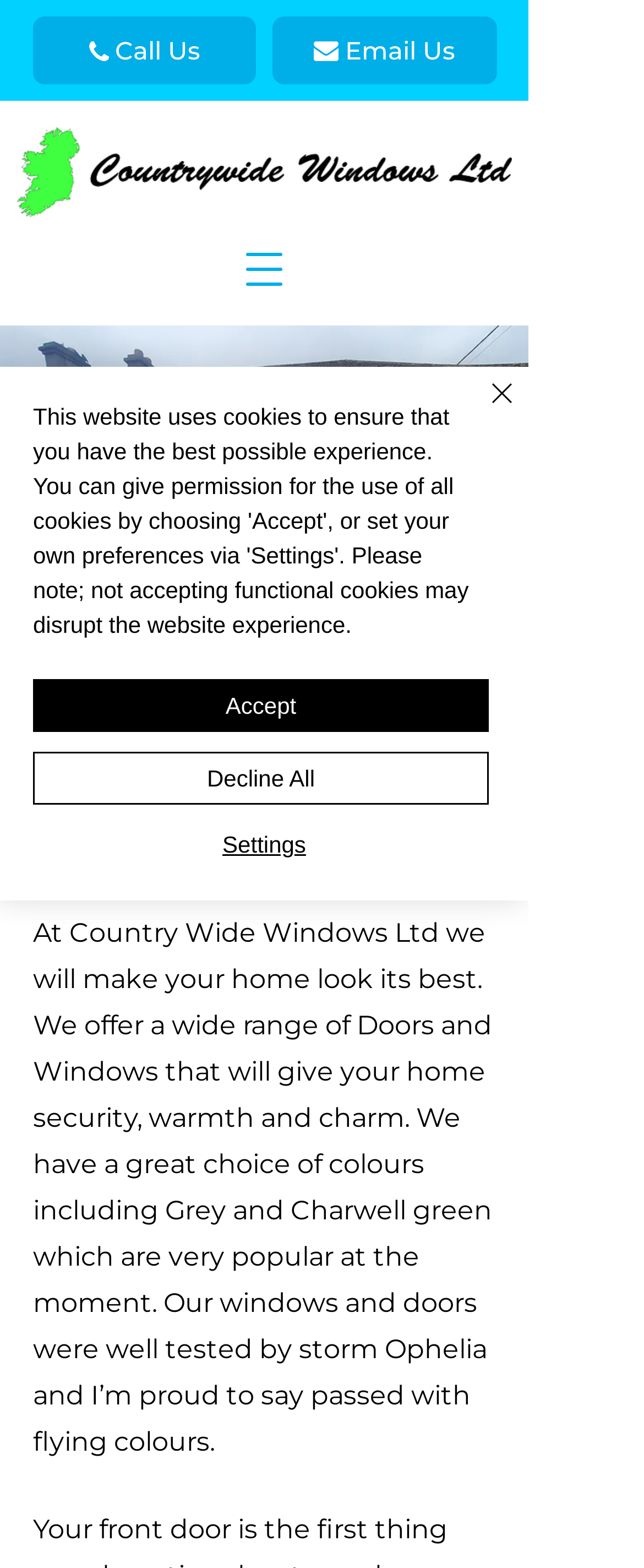Determine the bounding box coordinates for the area that needs to be clicked to fulfill this task: "Click on Finance". The coordinates must be given as four float numbers between 0 and 1, i.e., [left, top, right, bottom].

None